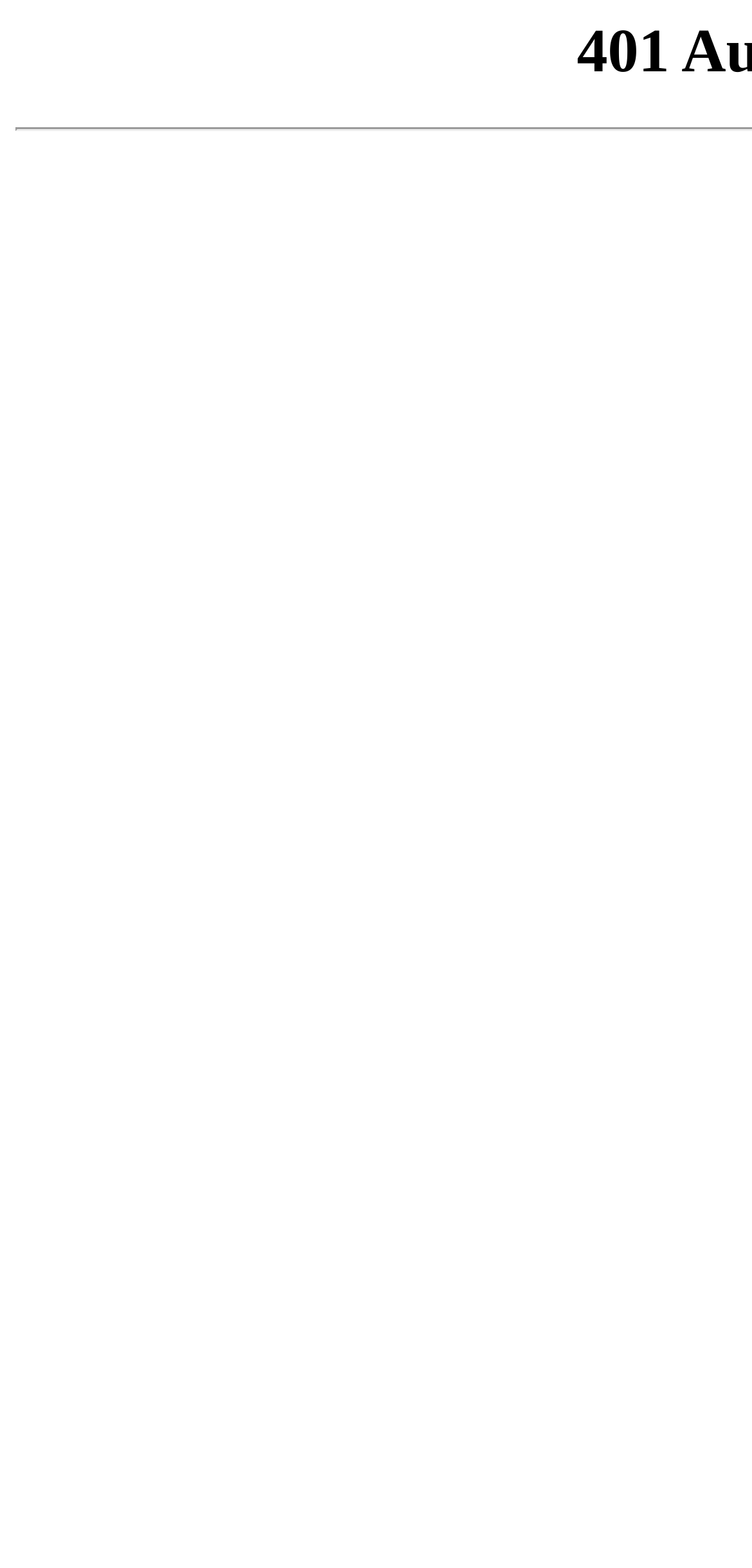Can you find and generate the webpage's heading?

401 Authorization Required